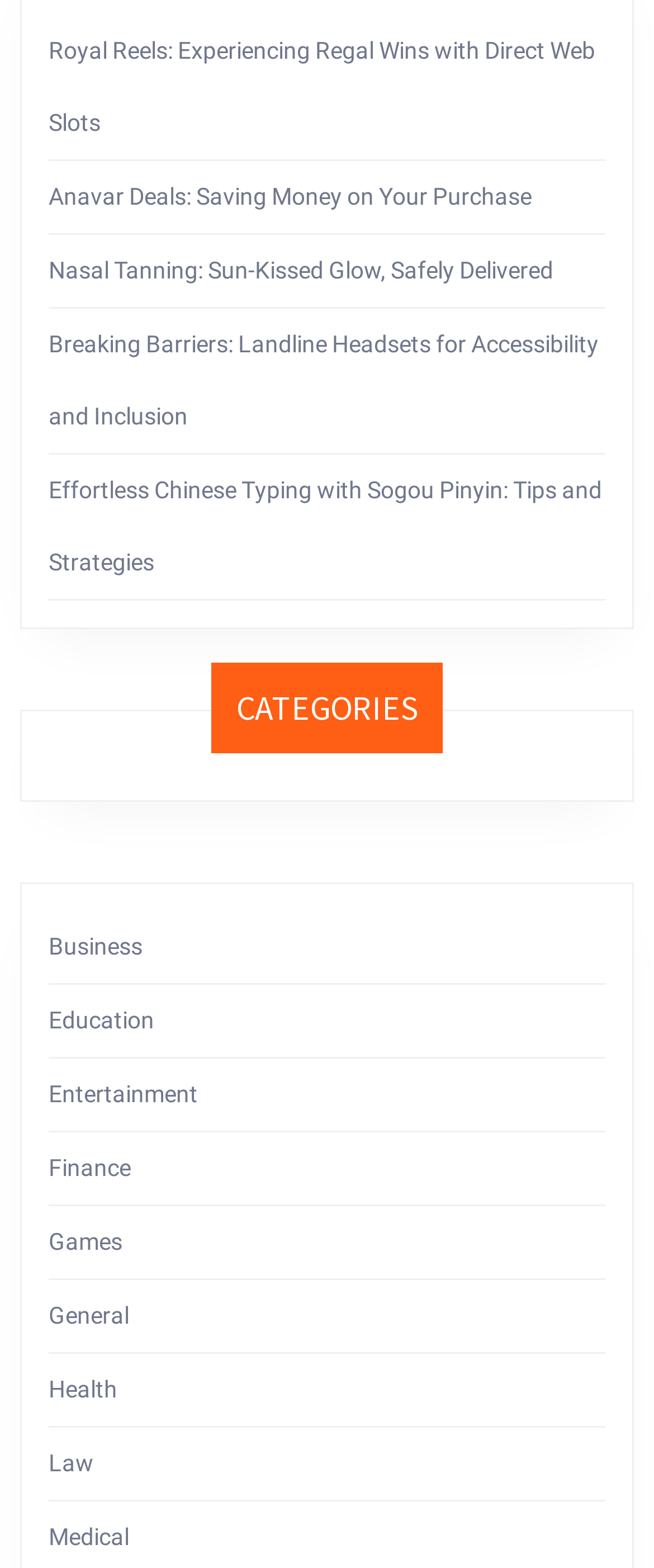How many categories are listed?
Please provide an in-depth and detailed response to the question.

I counted the number of links under the 'CATEGORIES' heading, which are 'Business', 'Education', 'Entertainment', 'Finance', 'Games', 'General', 'Health', 'Law', 'Medical', and found that there are 12 categories in total.